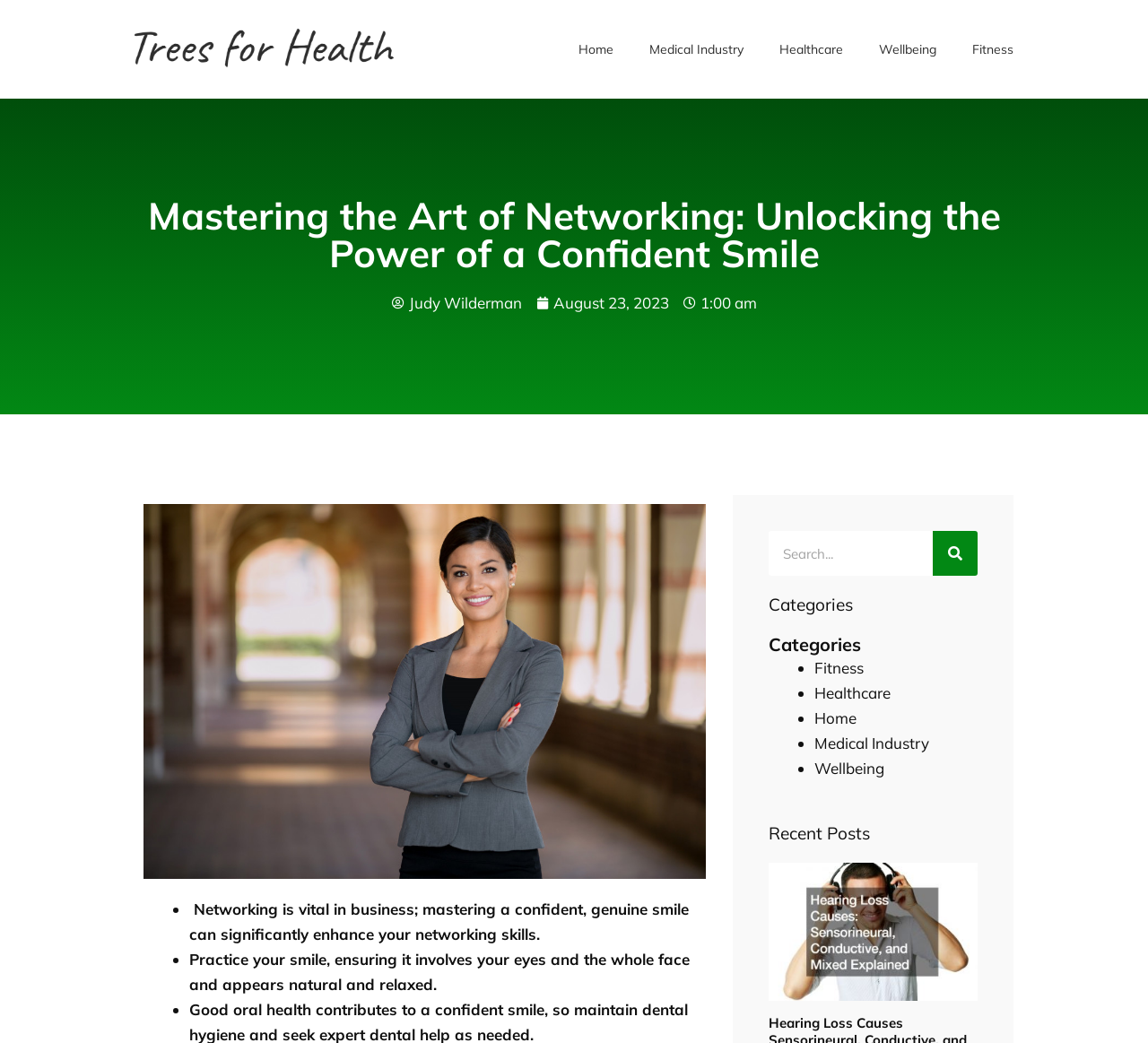Identify the bounding box coordinates of the region that needs to be clicked to carry out this instruction: "View recent posts". Provide these coordinates as four float numbers ranging from 0 to 1, i.e., [left, top, right, bottom].

[0.669, 0.788, 0.852, 0.81]